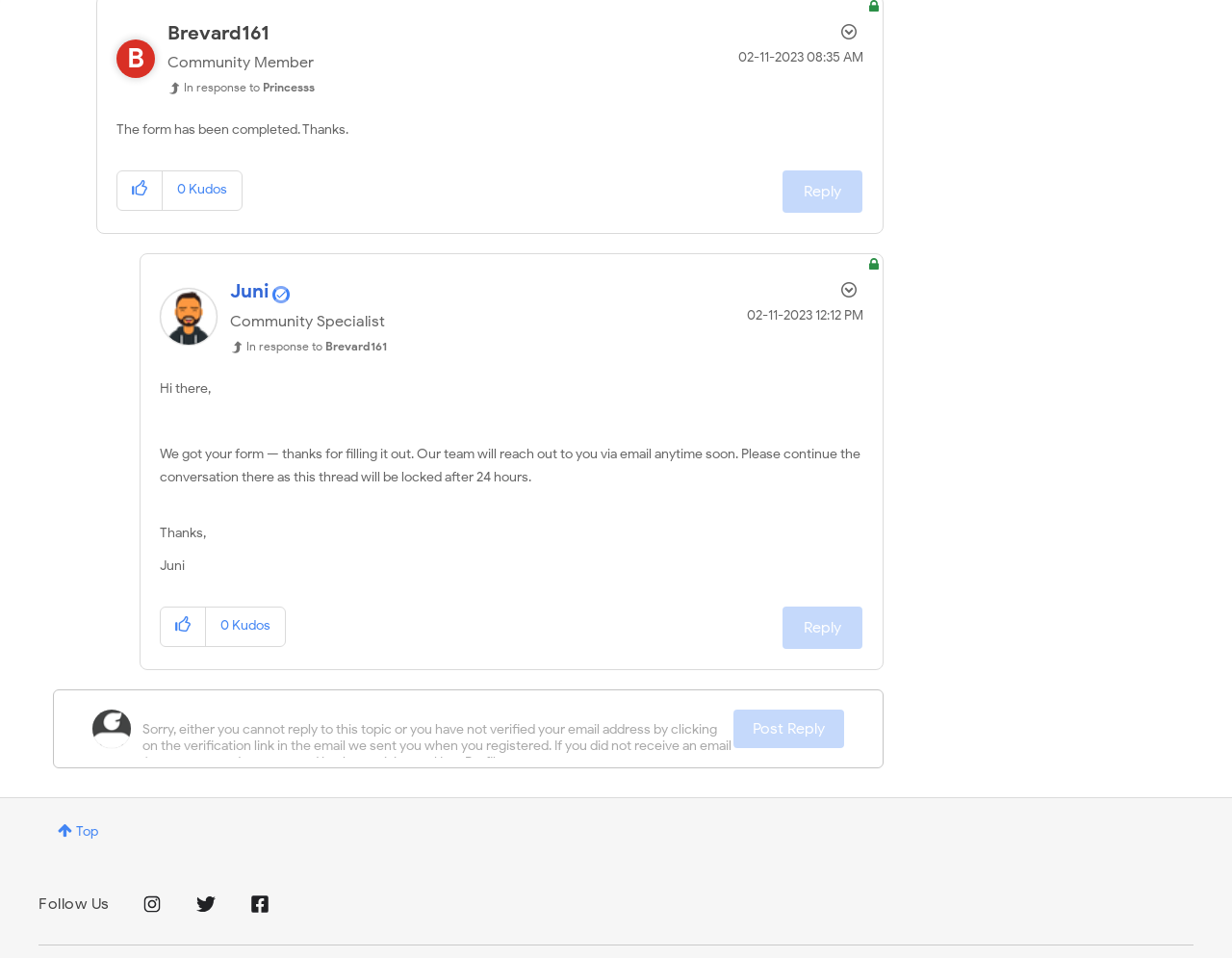Please specify the bounding box coordinates of the clickable region necessary for completing the following instruction: "Reply to comment". The coordinates must consist of four float numbers between 0 and 1, i.e., [left, top, right, bottom].

[0.636, 0.178, 0.7, 0.223]